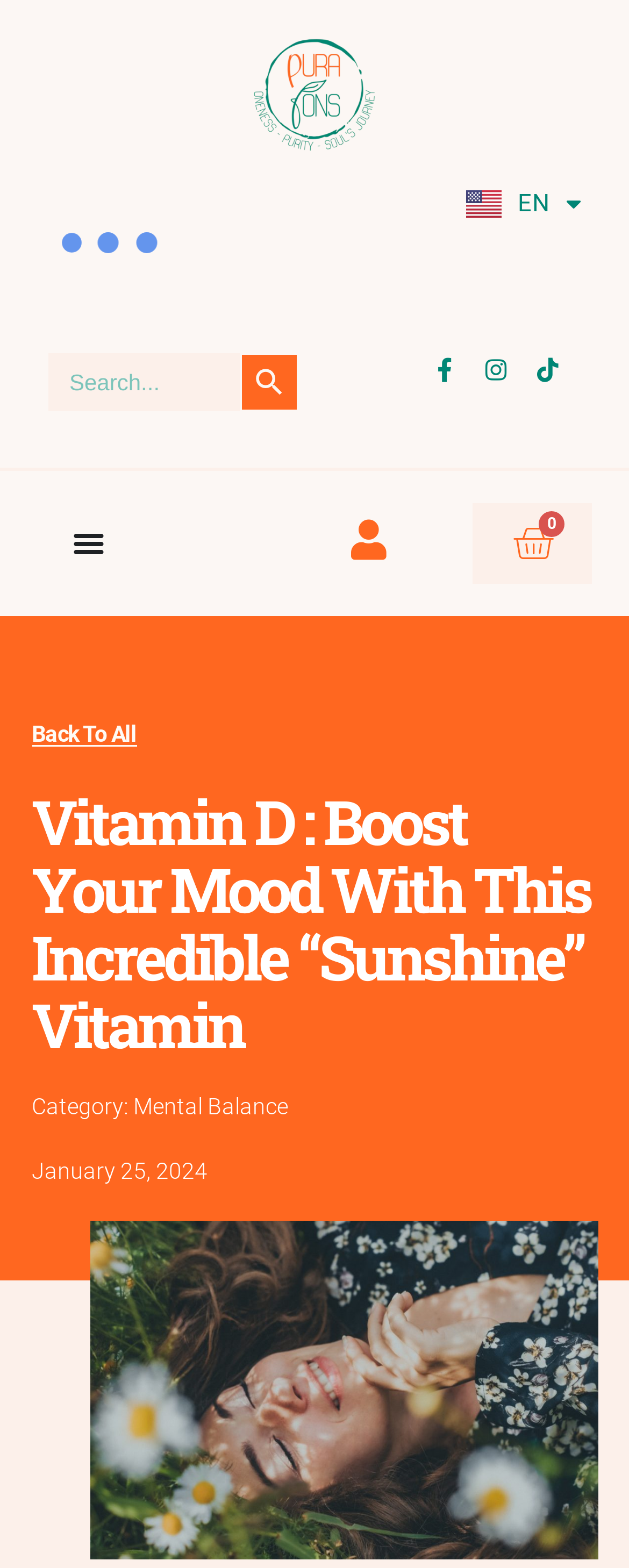Given the element description, predict the bounding box coordinates in the format (top-left x, top-left y, bottom-right x, bottom-right y). Make sure all values are between 0 and 1. Here is the element description: Search Button

[0.382, 0.226, 0.474, 0.263]